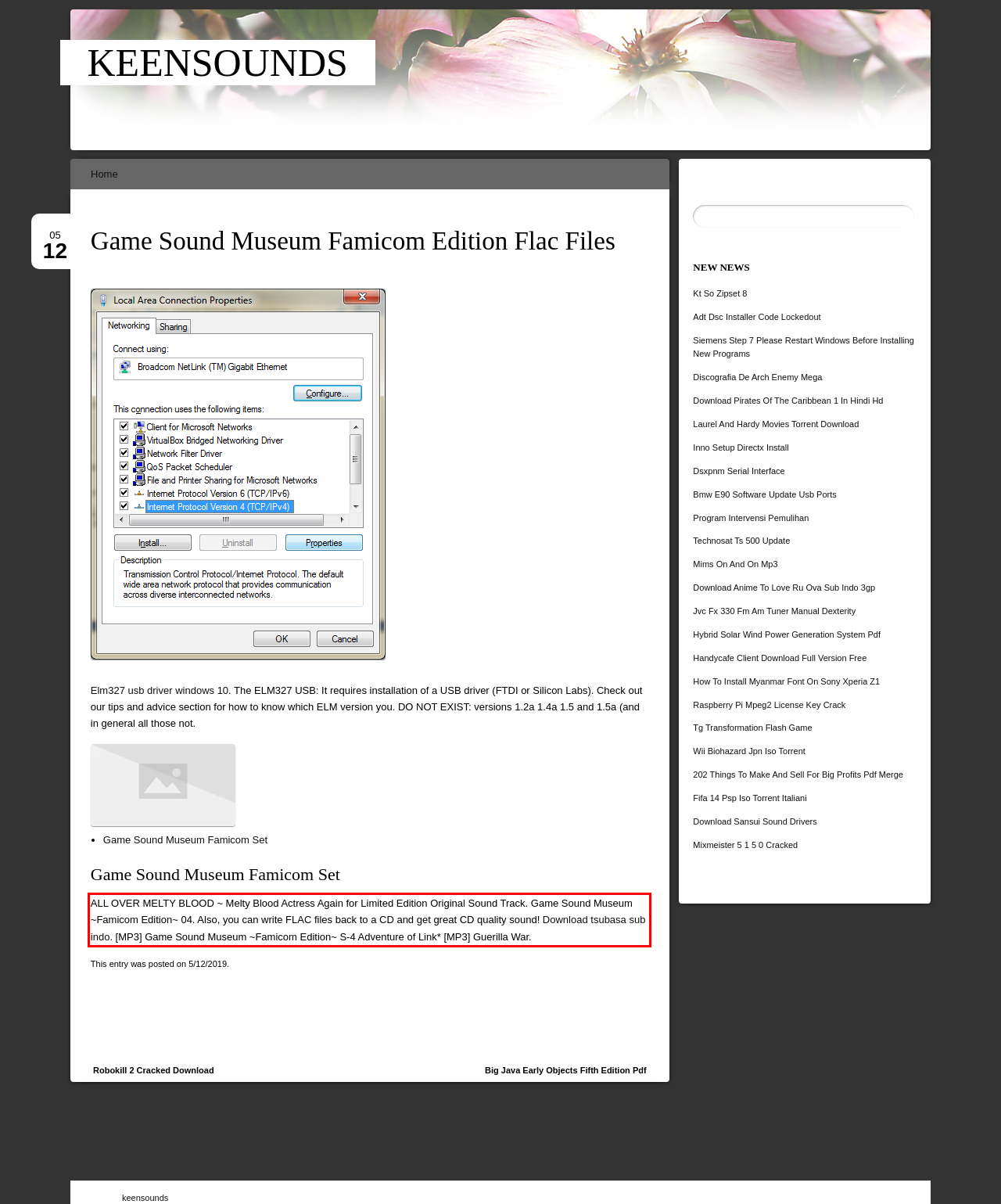You are given a screenshot showing a webpage with a red bounding box. Perform OCR to capture the text within the red bounding box.

ALL OVER MELTY BLOOD ~ Melty Blood Actress Again for Limited Edition Original Sound Track. Game Sound Museum ~Famicom Edition~ 04. Also, you can write FLAC files back to a CD and get great CD quality sound! Download tsubasa sub indo. [MP3] Game Sound Museum ~Famicom Edition~ S-4 Adventure of Link* [MP3] Guerilla War.